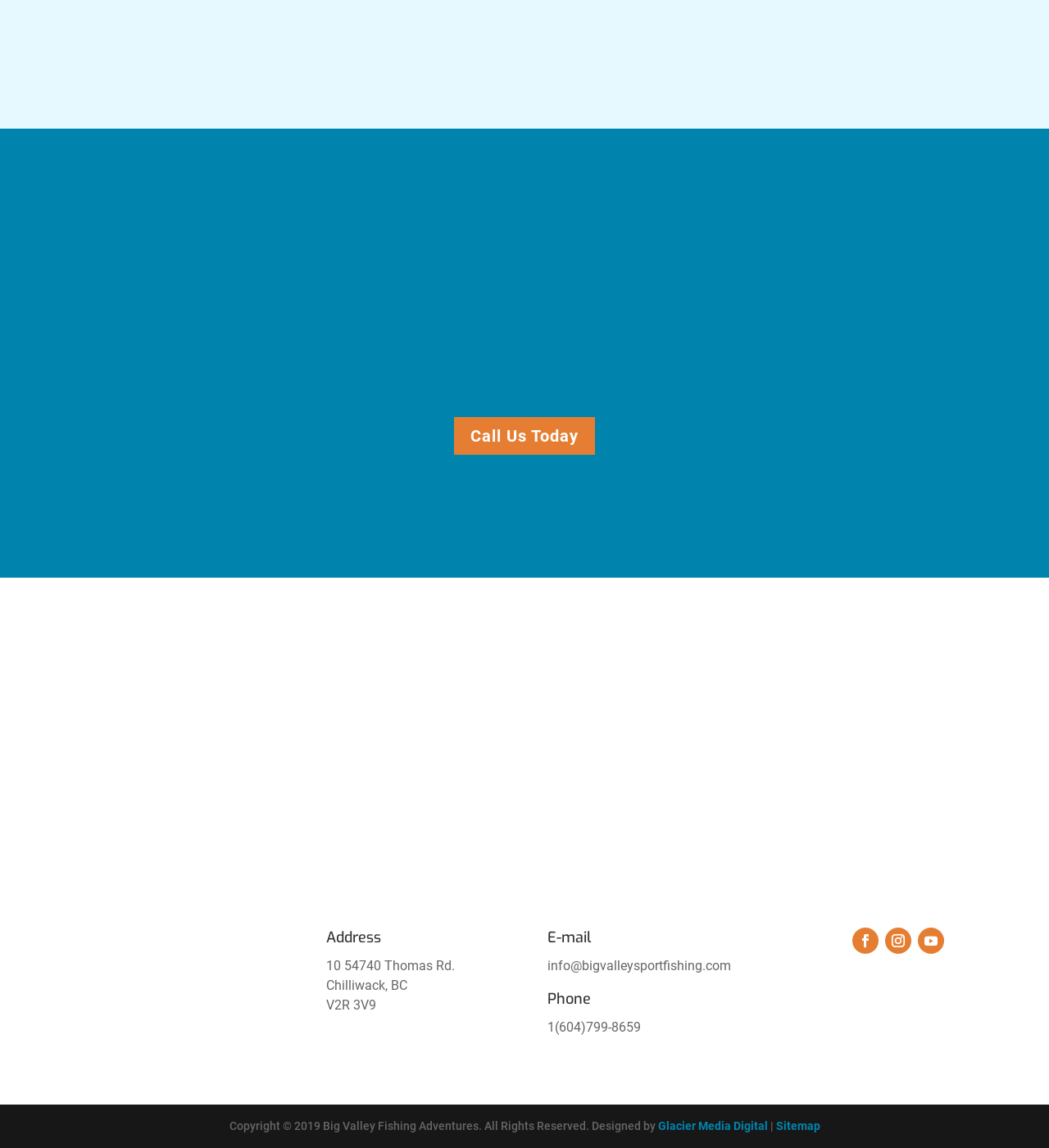Provide the bounding box coordinates of the UI element this sentence describes: "About Us".

None